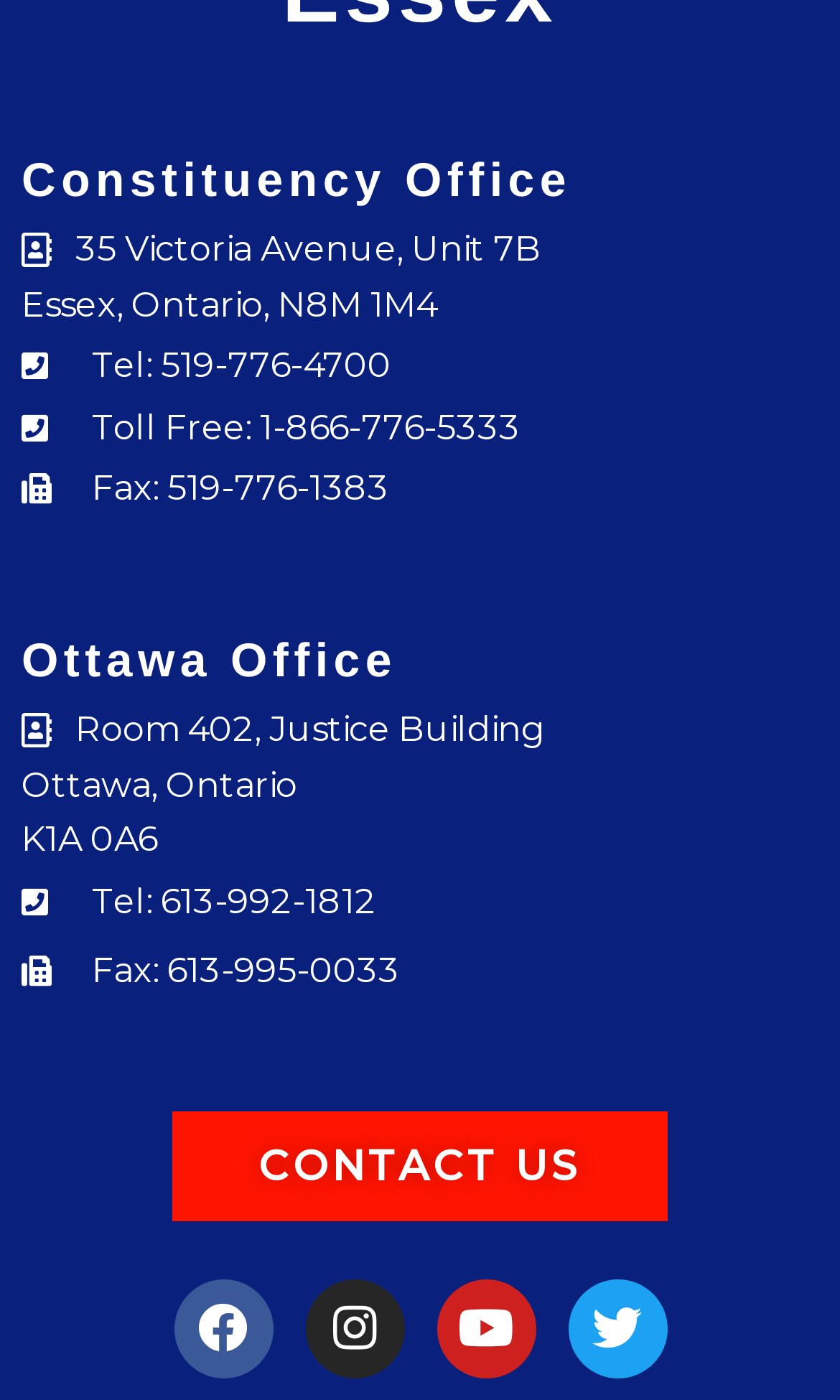Indicate the bounding box coordinates of the clickable region to achieve the following instruction: "Visit Facebook page."

[0.206, 0.914, 0.324, 0.985]